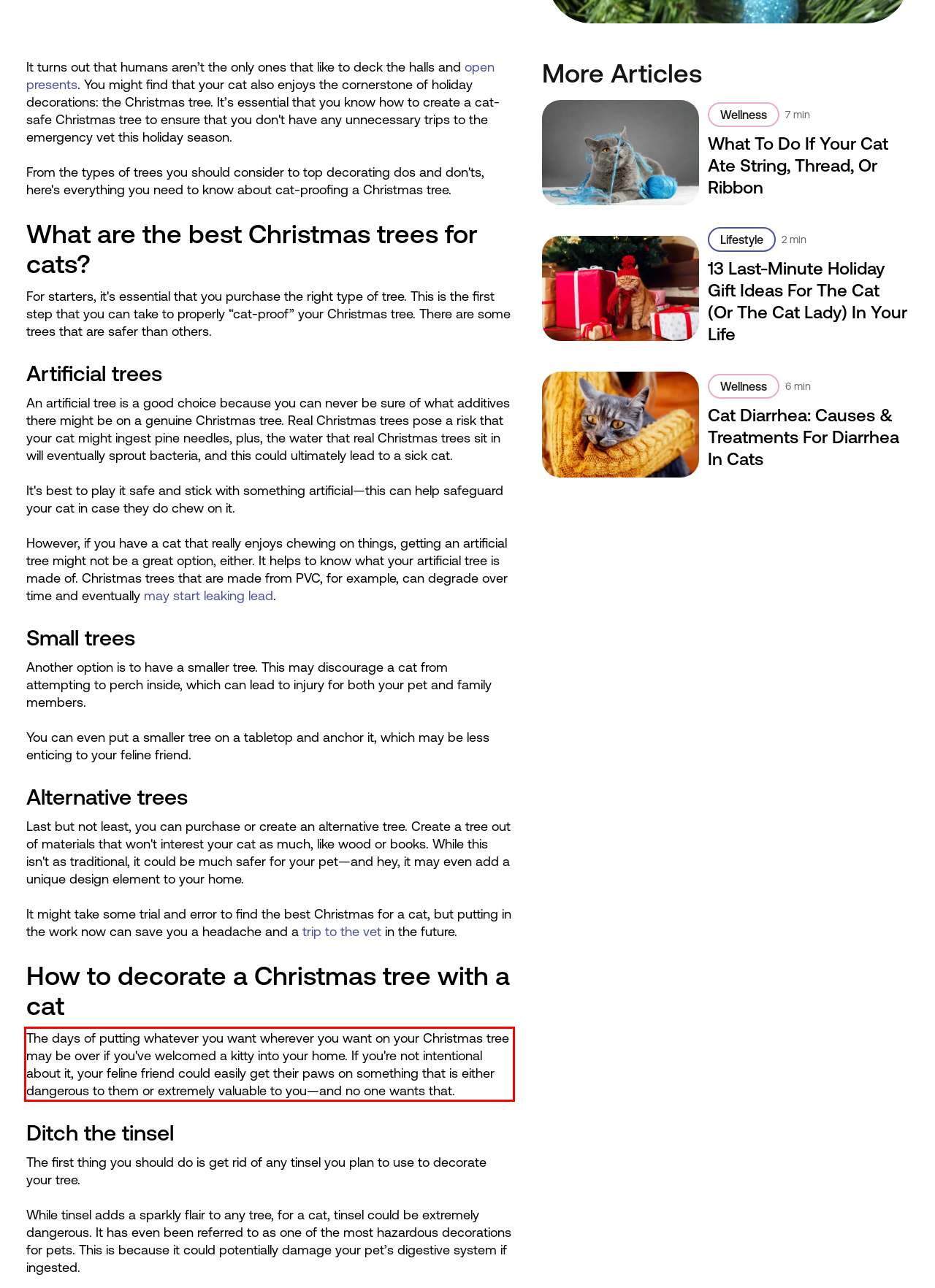Given a webpage screenshot, locate the red bounding box and extract the text content found inside it.

The days of putting whatever you want wherever you want on your Christmas tree may be over if you've welcomed a kitty into your home. If you're not intentional about it, your feline friend could easily get their paws on something that is either dangerous to them or extremely valuable to you—and no one wants that.